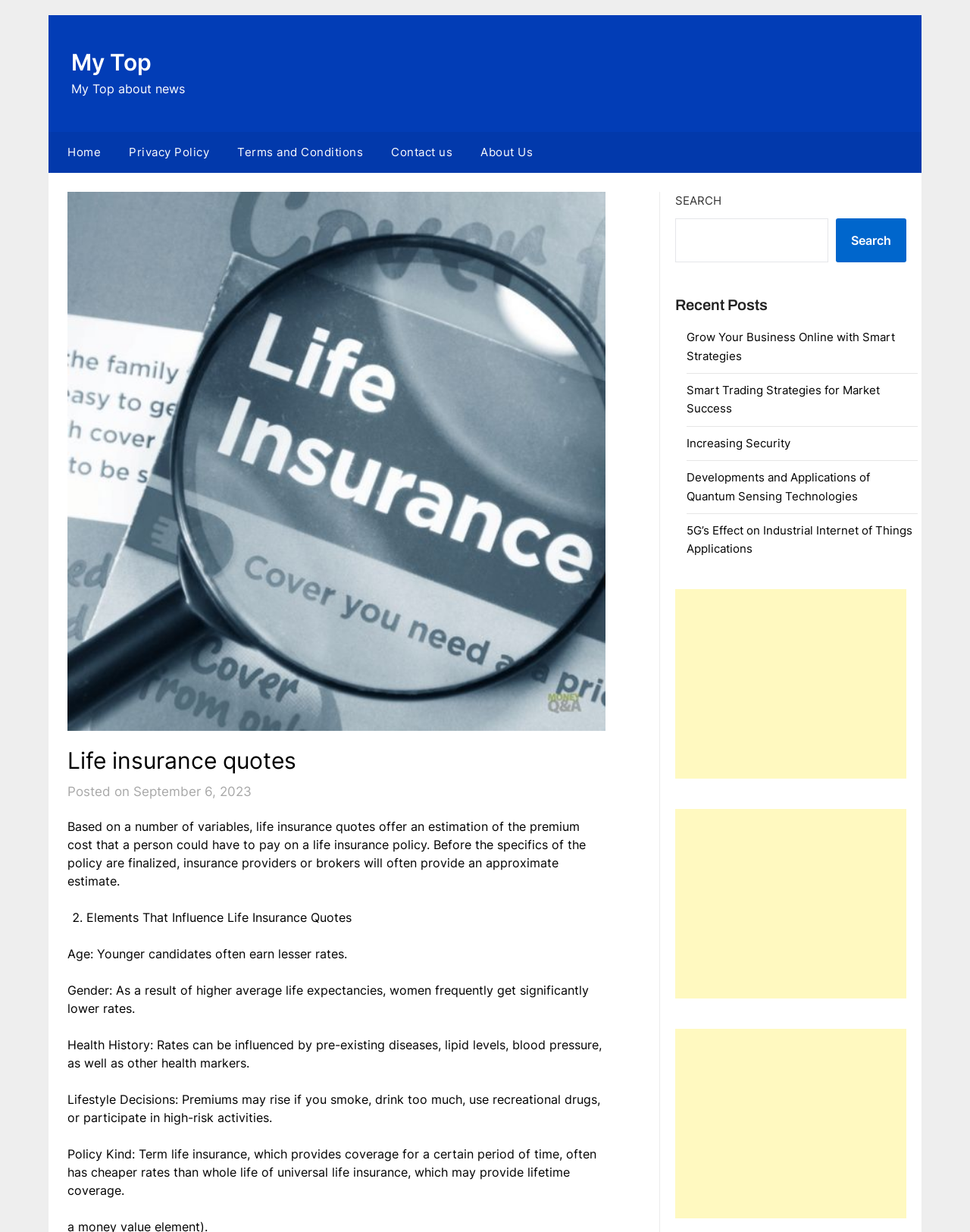Identify the bounding box coordinates of the clickable region necessary to fulfill the following instruction: "Click the link to convert files to PDF". The bounding box coordinates should be four float numbers between 0 and 1, i.e., [left, top, right, bottom].

None